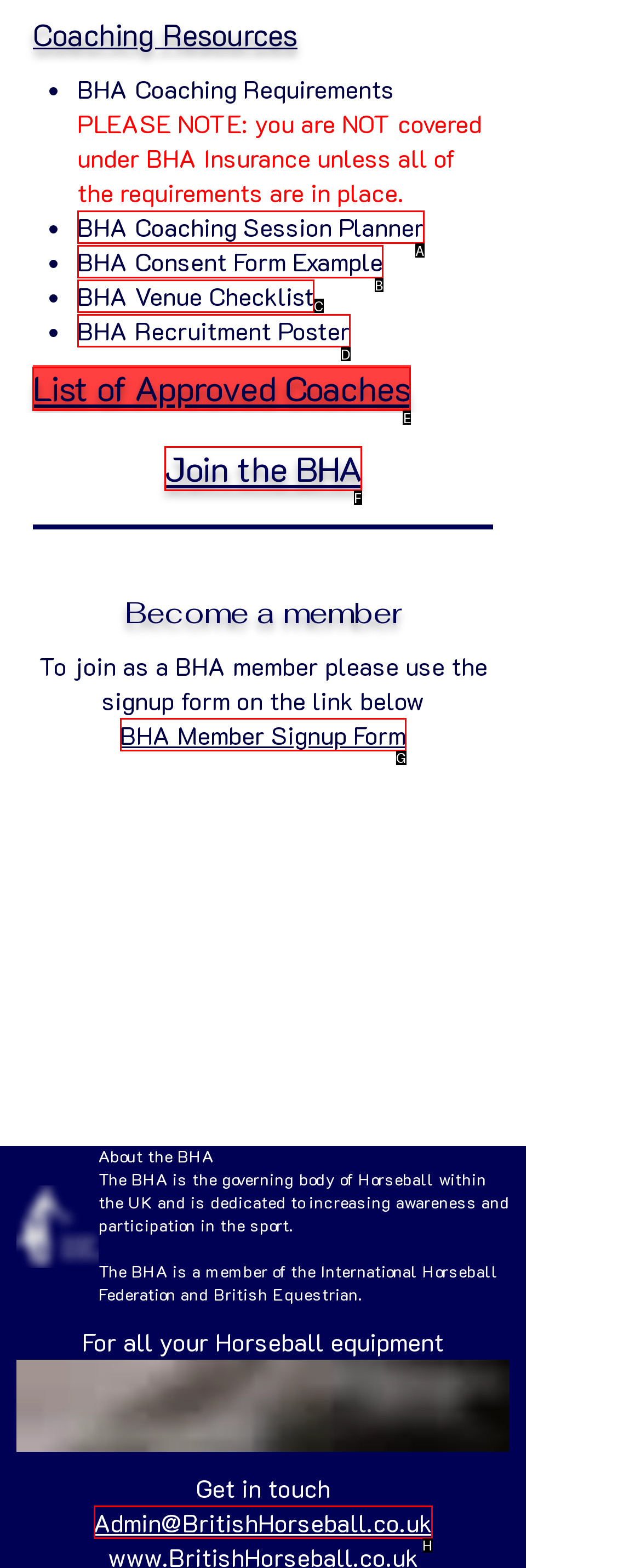Which option should be clicked to execute the task: Get the list of approved coaches?
Reply with the letter of the chosen option.

E